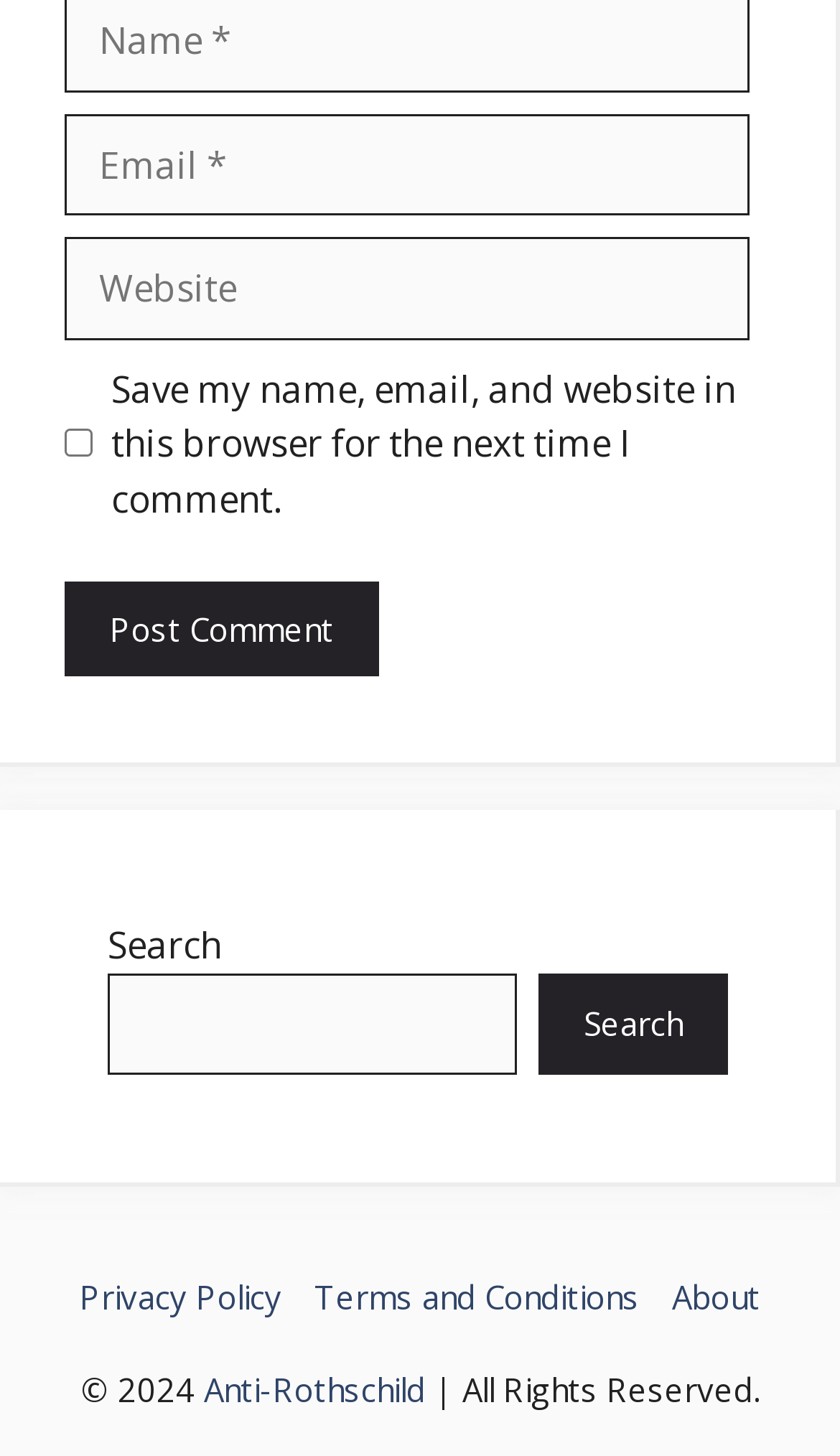Please find the bounding box coordinates of the element that needs to be clicked to perform the following instruction: "Enter email". The bounding box coordinates should be four float numbers between 0 and 1, represented as [left, top, right, bottom].

[0.077, 0.078, 0.892, 0.148]